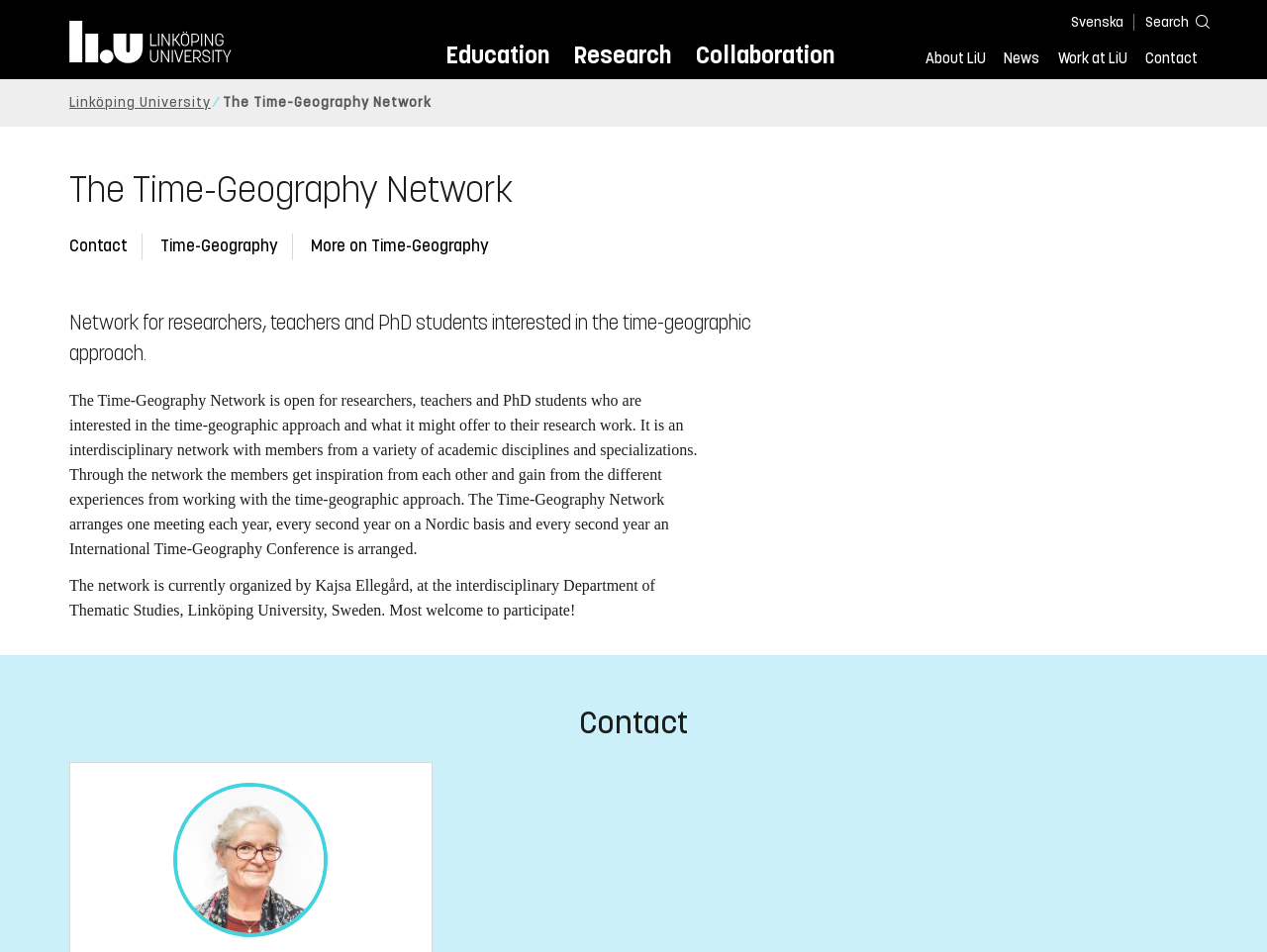Identify the coordinates of the bounding box for the element that must be clicked to accomplish the instruction: "Go to Education page".

[0.351, 0.037, 0.433, 0.083]